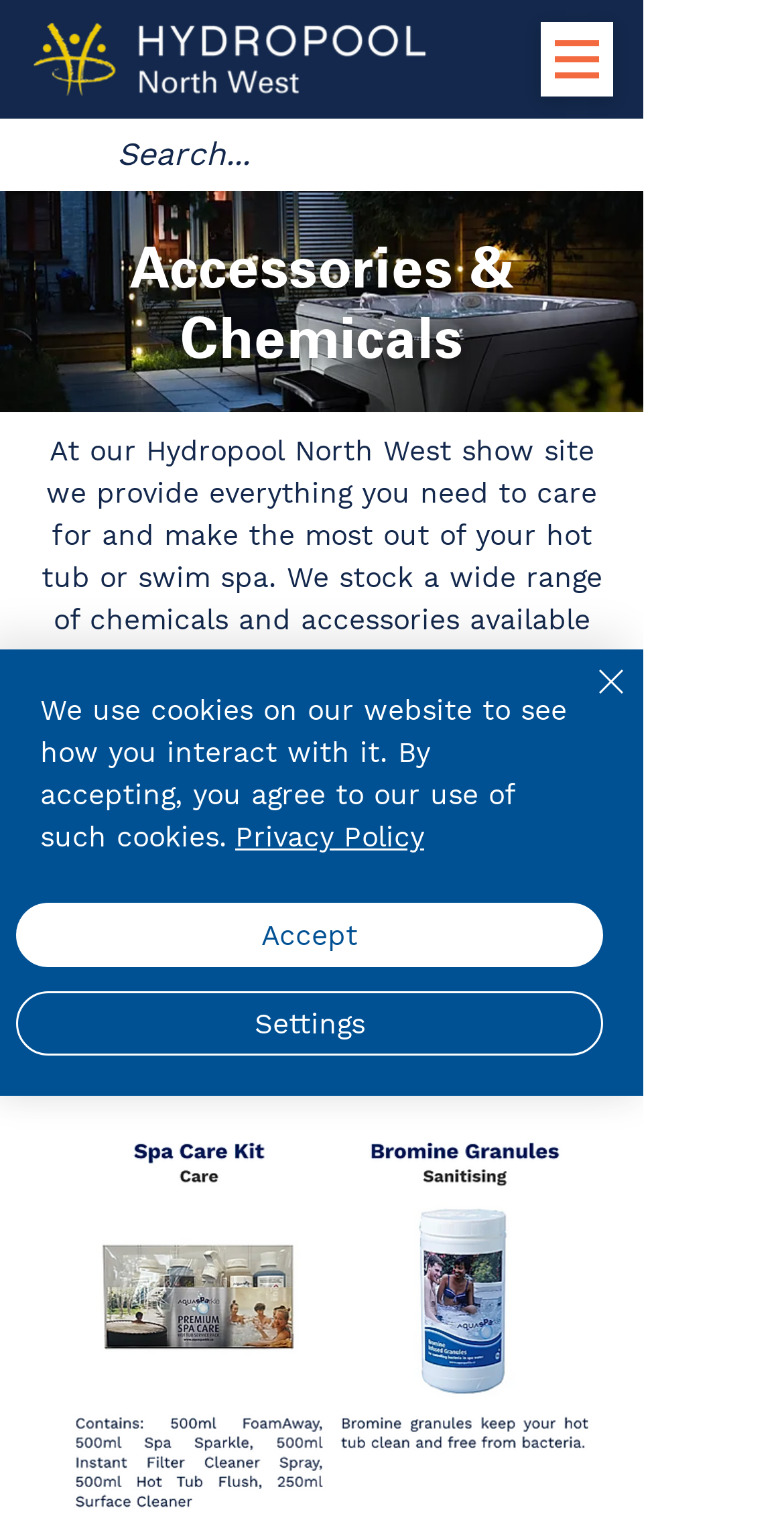Identify the bounding box coordinates of the region I need to click to complete this instruction: "Chat with us".

[0.547, 0.661, 0.821, 0.724]